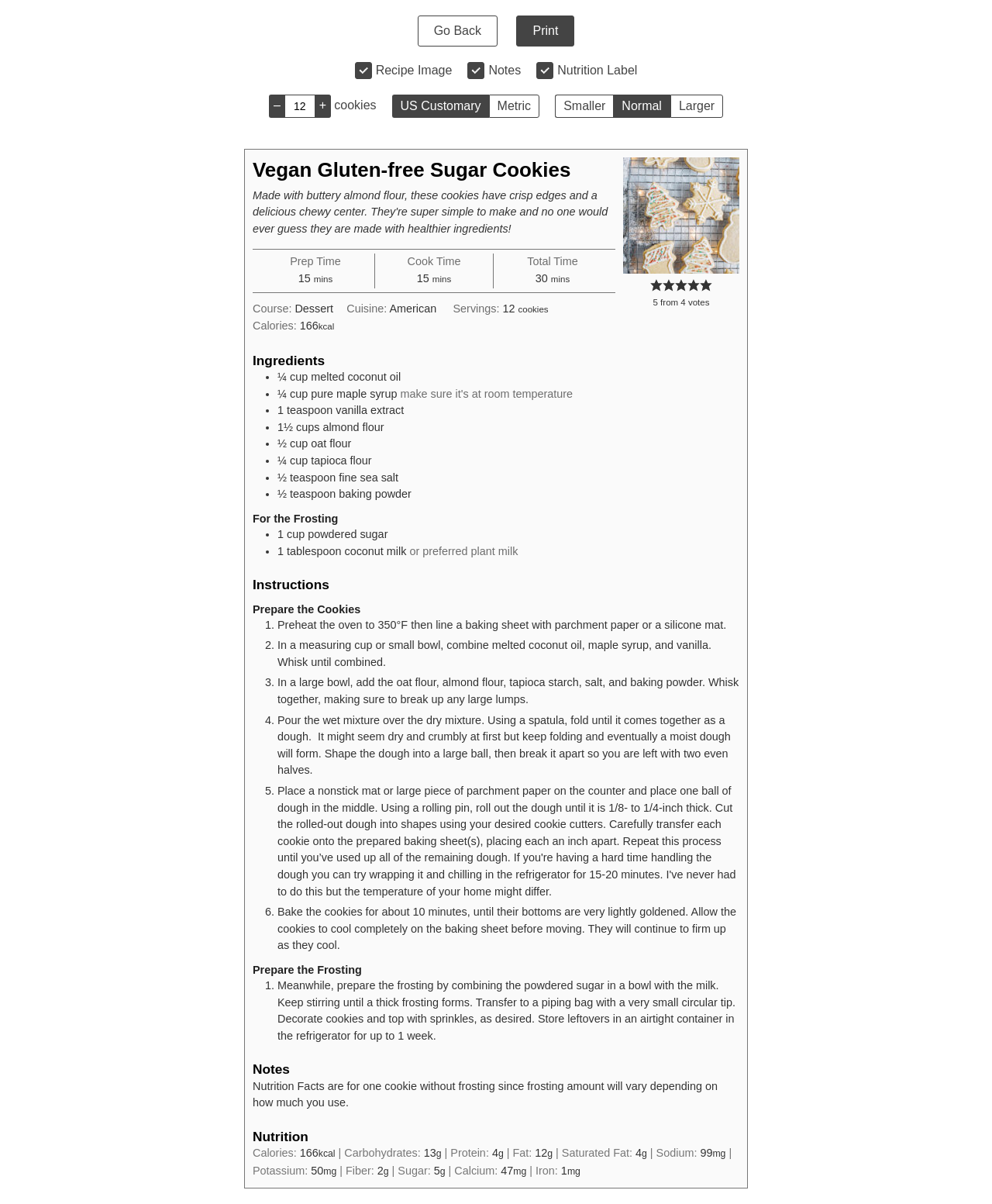Give a succinct answer to this question in a single word or phrase: 
What is the first ingredient listed in the recipe?

melted coconut oil